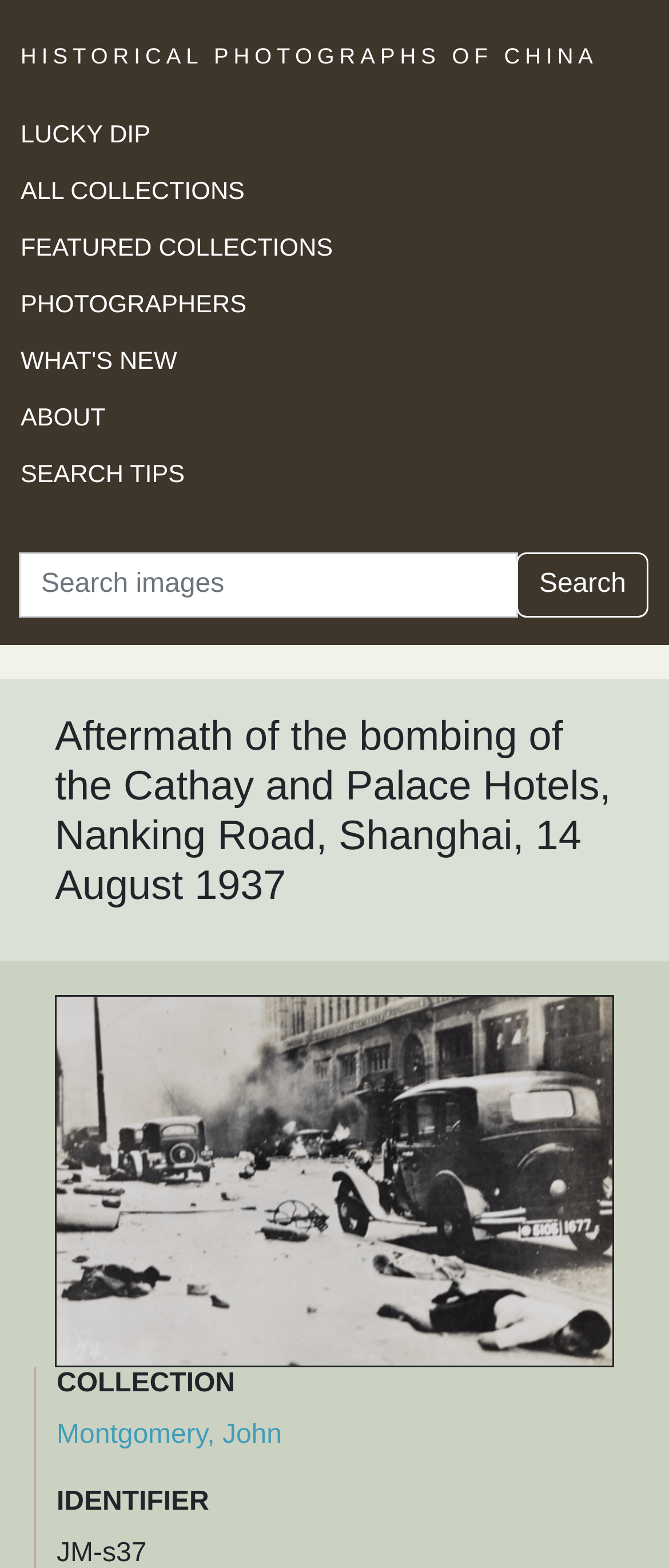Pinpoint the bounding box coordinates of the element you need to click to execute the following instruction: "Search for historical photographs". The bounding box should be represented by four float numbers between 0 and 1, in the format [left, top, right, bottom].

[0.028, 0.353, 0.775, 0.394]